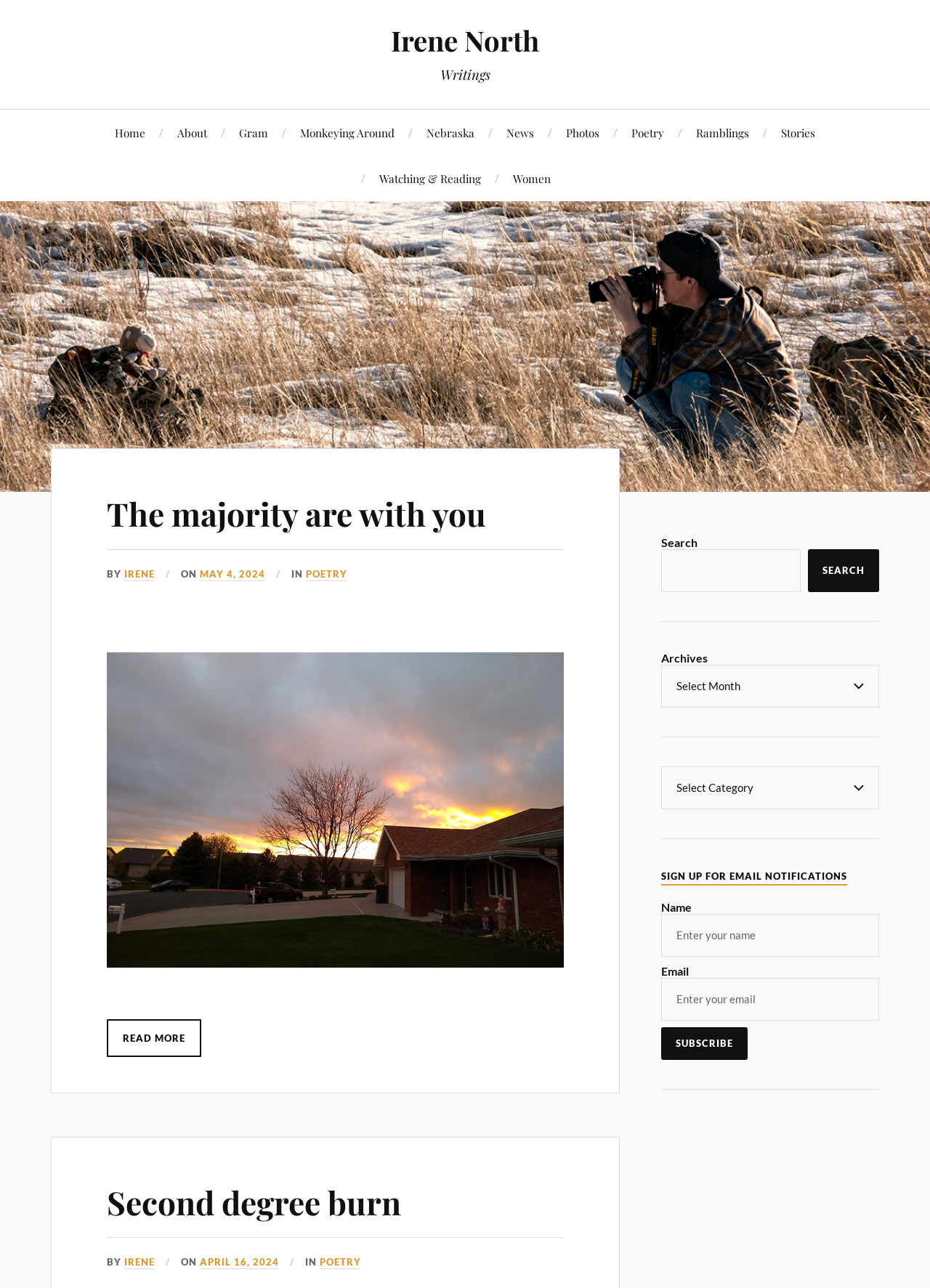Provide the bounding box coordinates for the specified HTML element described in this description: "Watching & Reading". The coordinates should be four float numbers ranging from 0 to 1, in the format [left, top, right, bottom].

[0.408, 0.121, 0.517, 0.156]